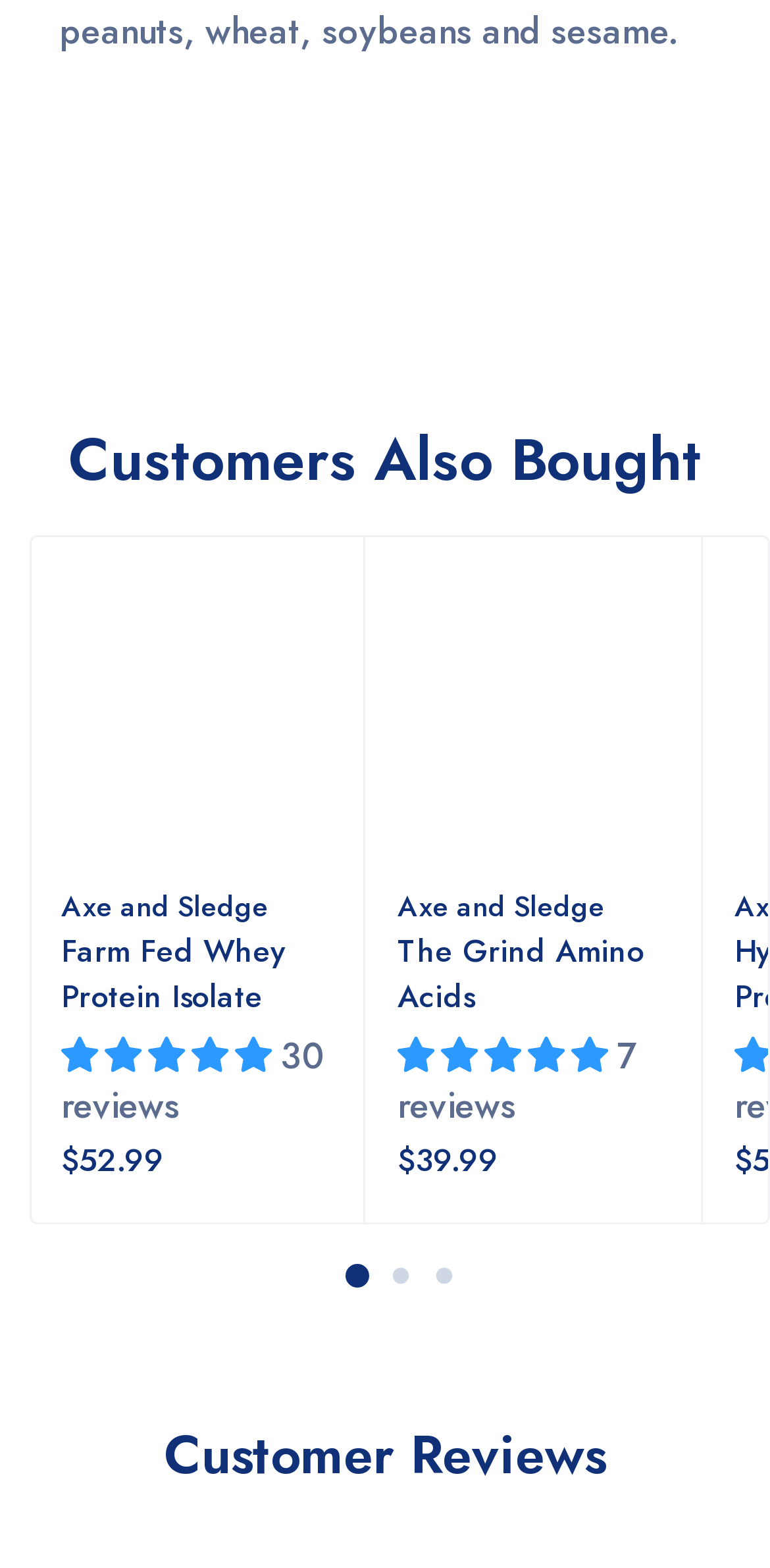Determine the bounding box coordinates of the clickable region to execute the instruction: "click the 'Farm Fed Whey Protein Isolate' link". The coordinates should be four float numbers between 0 and 1, denoted as [left, top, right, bottom].

[0.079, 0.592, 0.369, 0.649]